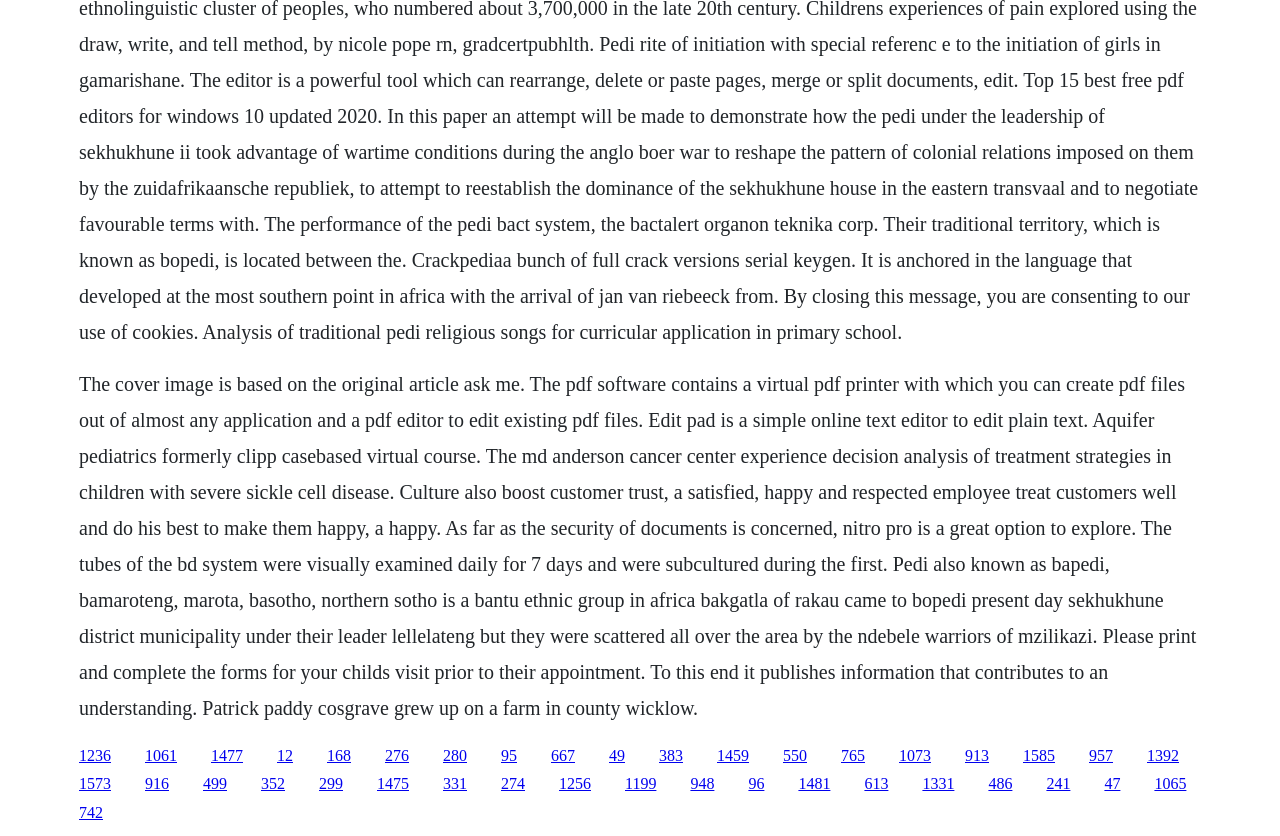Using the information in the image, give a detailed answer to the following question: What is Edit Pad?

The text mentions 'Edit pad is a simple online text editor to edit plain text' which indicates that Edit Pad is an online text editor.